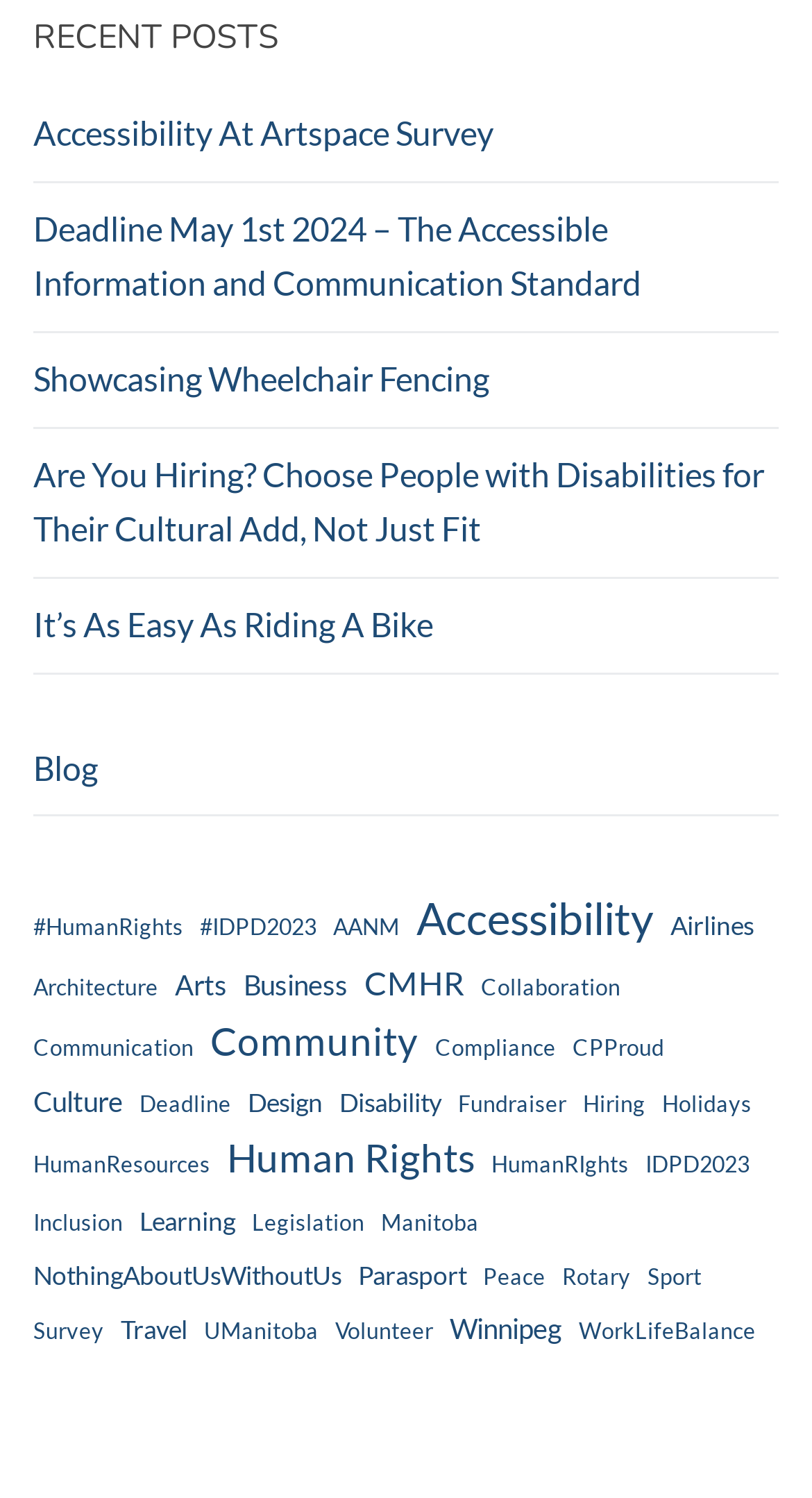Find the bounding box coordinates of the area to click in order to follow the instruction: "View the 'Blog' page".

[0.041, 0.495, 0.959, 0.545]